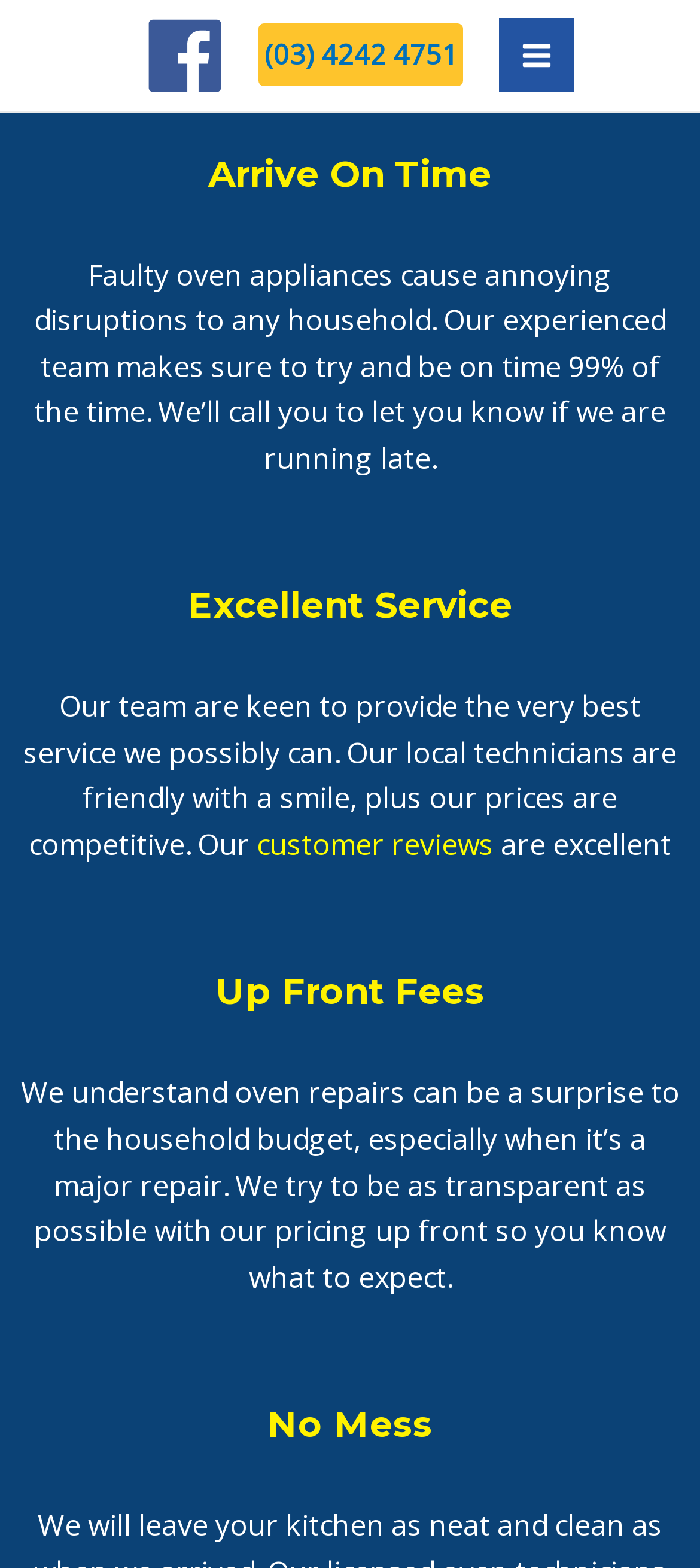What is the team's approach to pricing?
Kindly give a detailed and elaborate answer to the question.

I inferred the team's approach to pricing by reading the heading element with the text 'Up Front Fees' and the corresponding StaticText element which explains their pricing policy.